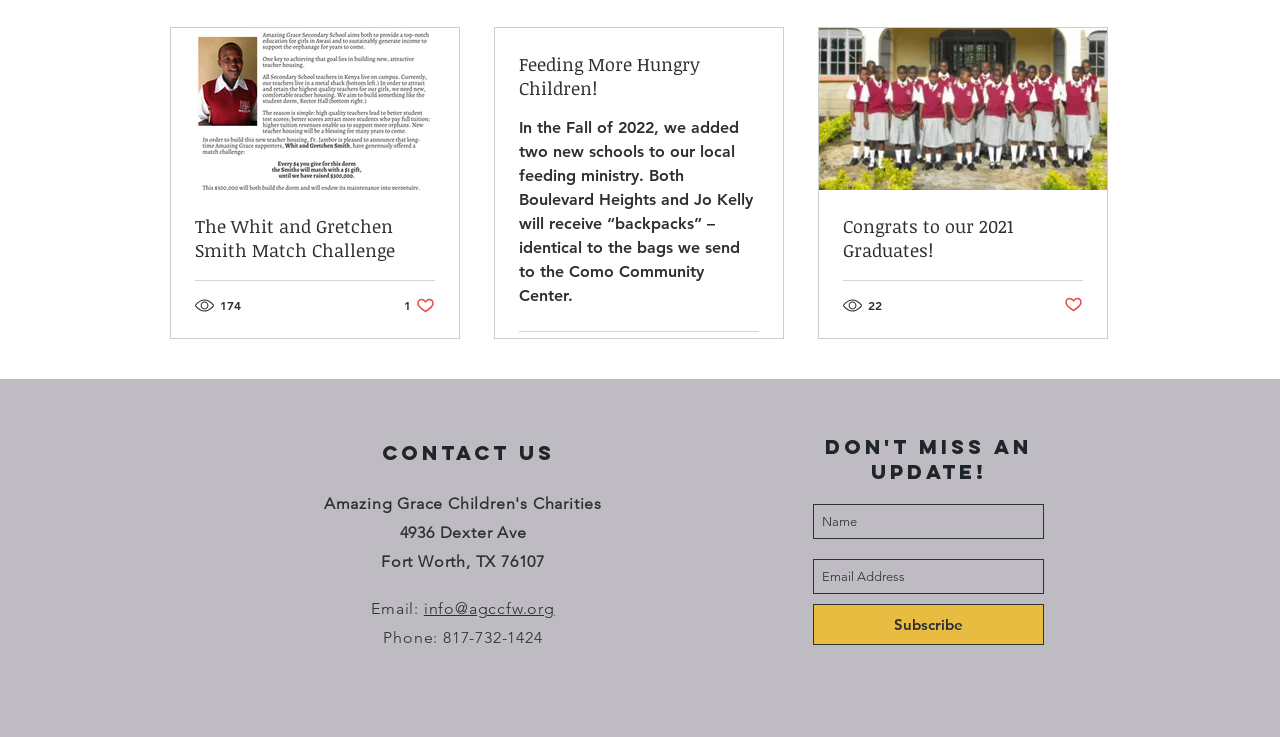Give a one-word or short-phrase answer to the following question: 
What is the title of the first article?

The Whit and Gretchen Smith Match Challenge